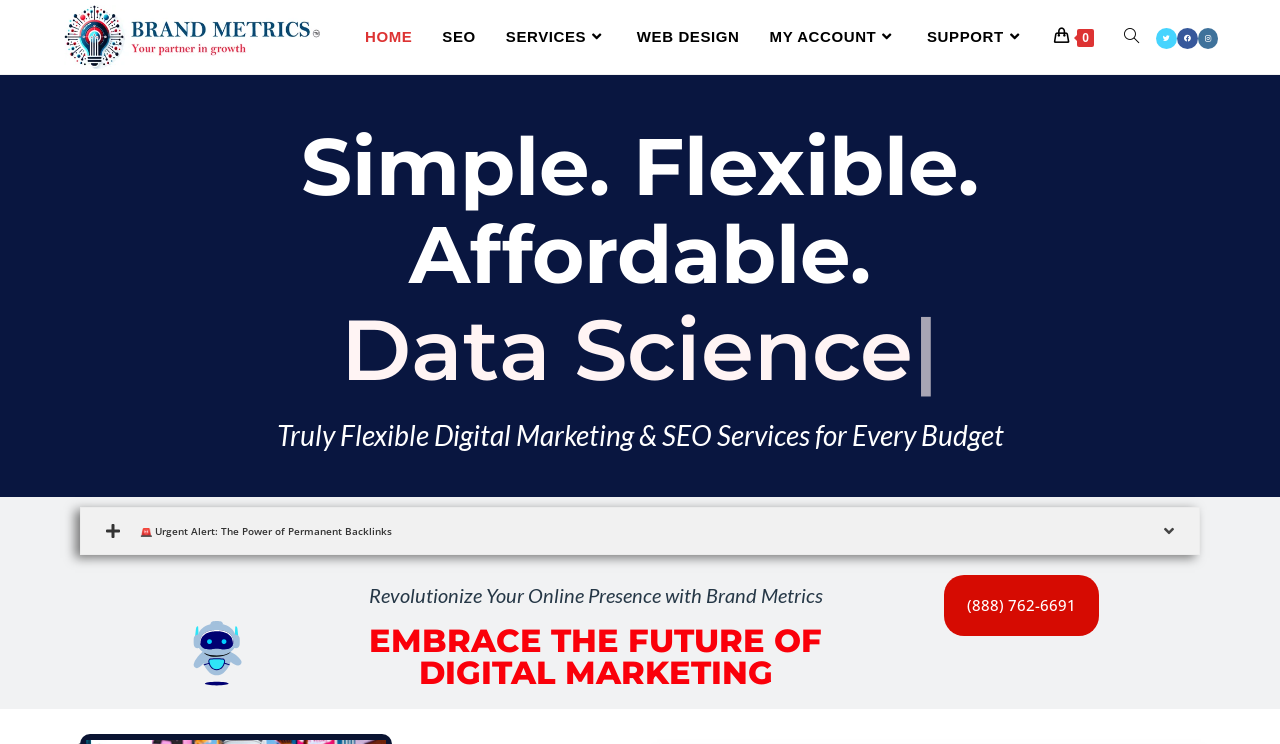Please determine the bounding box coordinates of the element to click on in order to accomplish the following task: "Click on Twitter link". Ensure the coordinates are four float numbers ranging from 0 to 1, i.e., [left, top, right, bottom].

[0.903, 0.038, 0.92, 0.066]